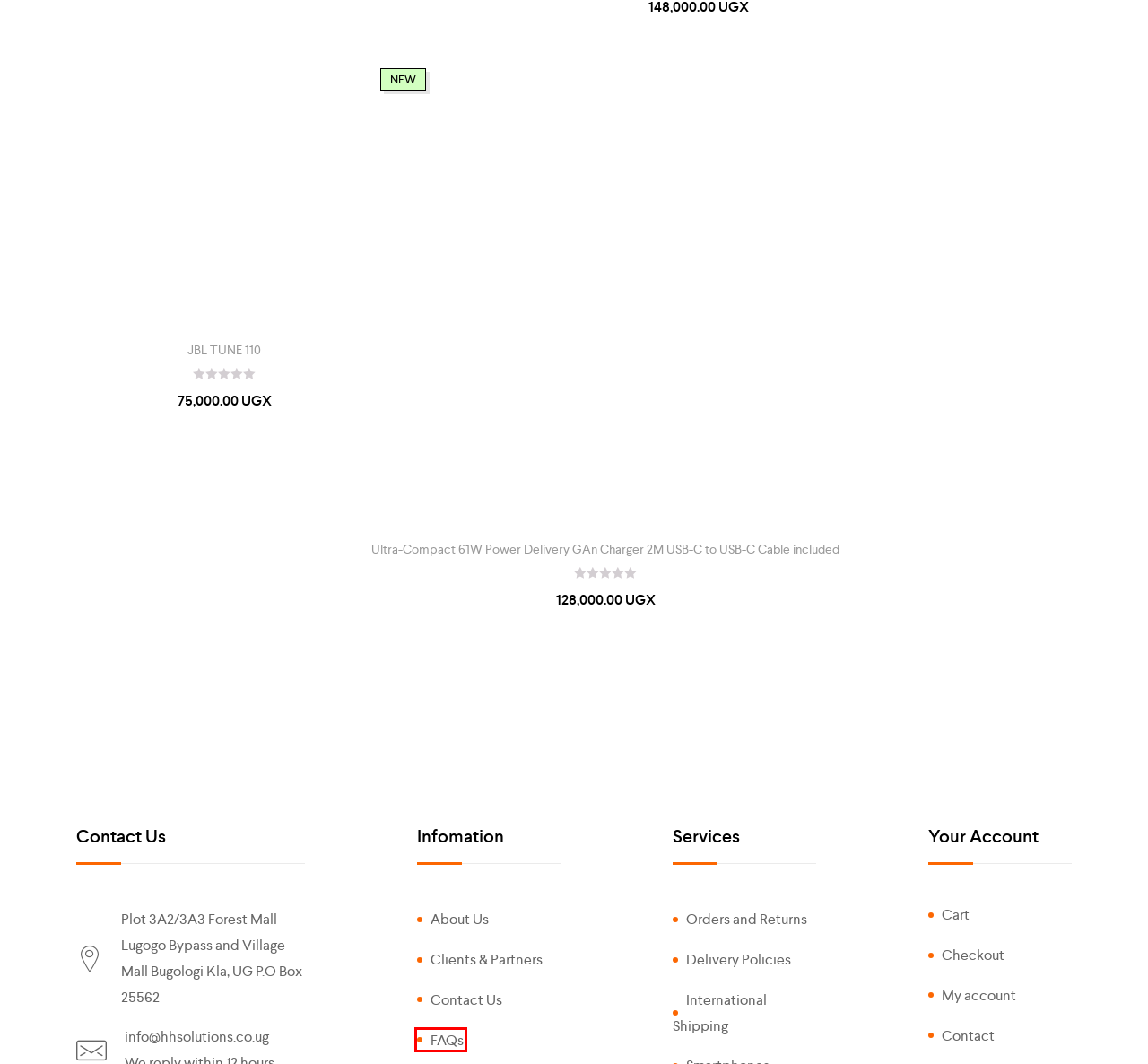With the provided webpage screenshot containing a red bounding box around a UI element, determine which description best matches the new webpage that appears after clicking the selected element. The choices are:
A. Clients & Partners
B. JBL TUNE 110
C. Terms & Conditions
D. My account
E. Smartphones
F. FAQs
G. Anker Soundcore Life P2 EarBuds
H. Ultra-Compact 61W Power Delivery GAn Charger 2M USB-C to USB-C Cable included

F